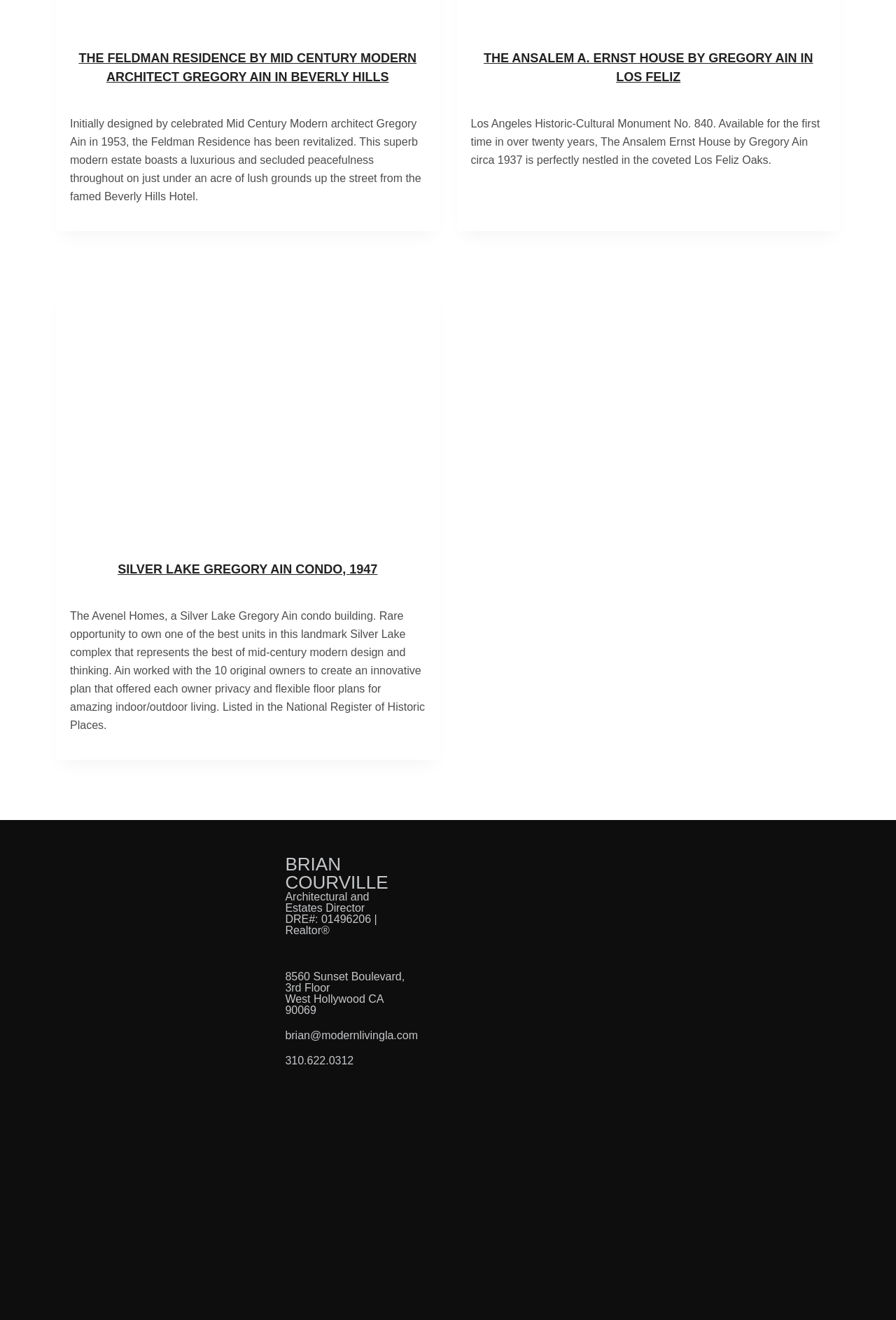What is the name of the architect who designed the Feldman Residence? Using the information from the screenshot, answer with a single word or phrase.

Gregory Ain